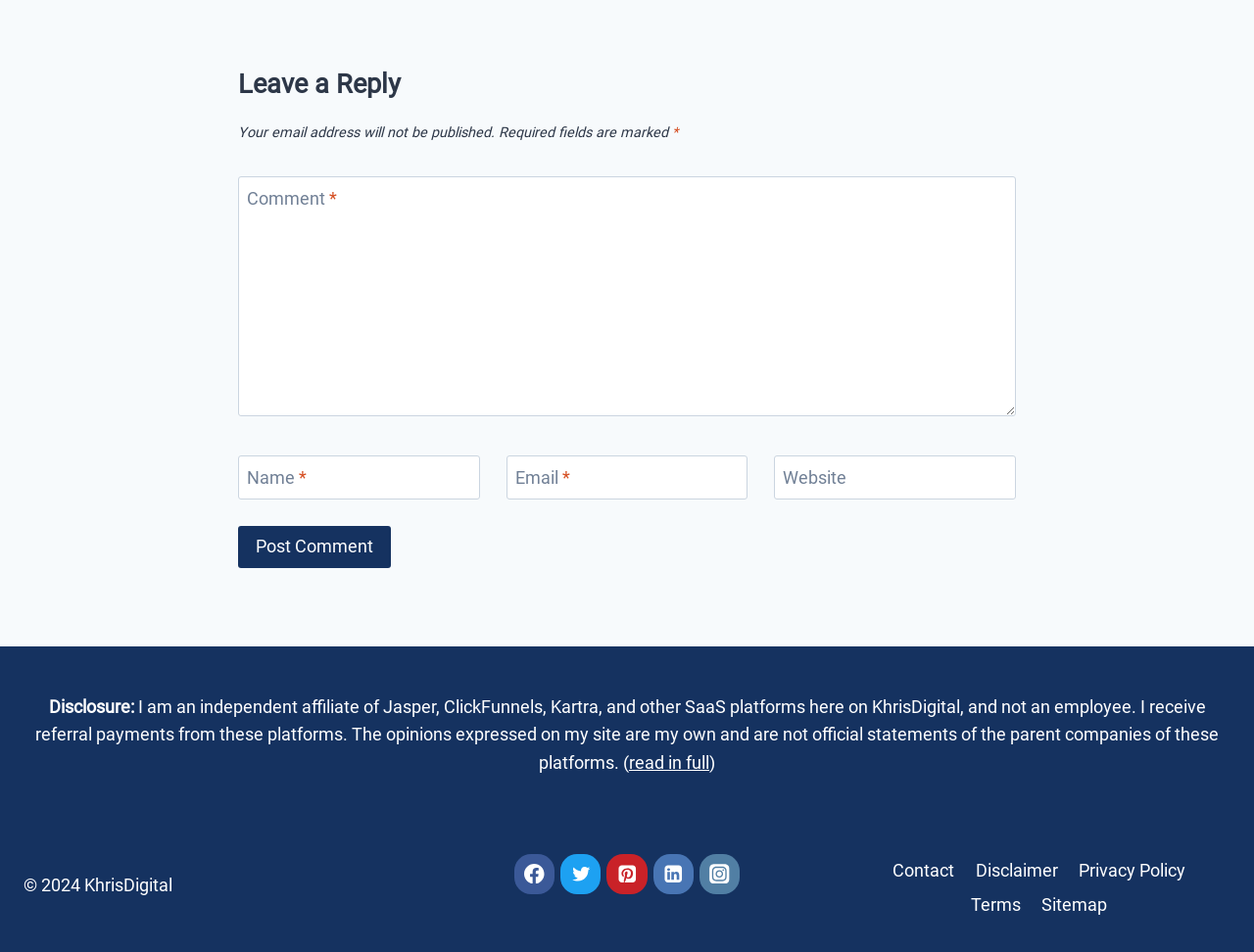What are the navigation links in the footer?
Provide a short answer using one word or a brief phrase based on the image.

Contact, Disclaimer, Privacy Policy, Terms, Sitemap